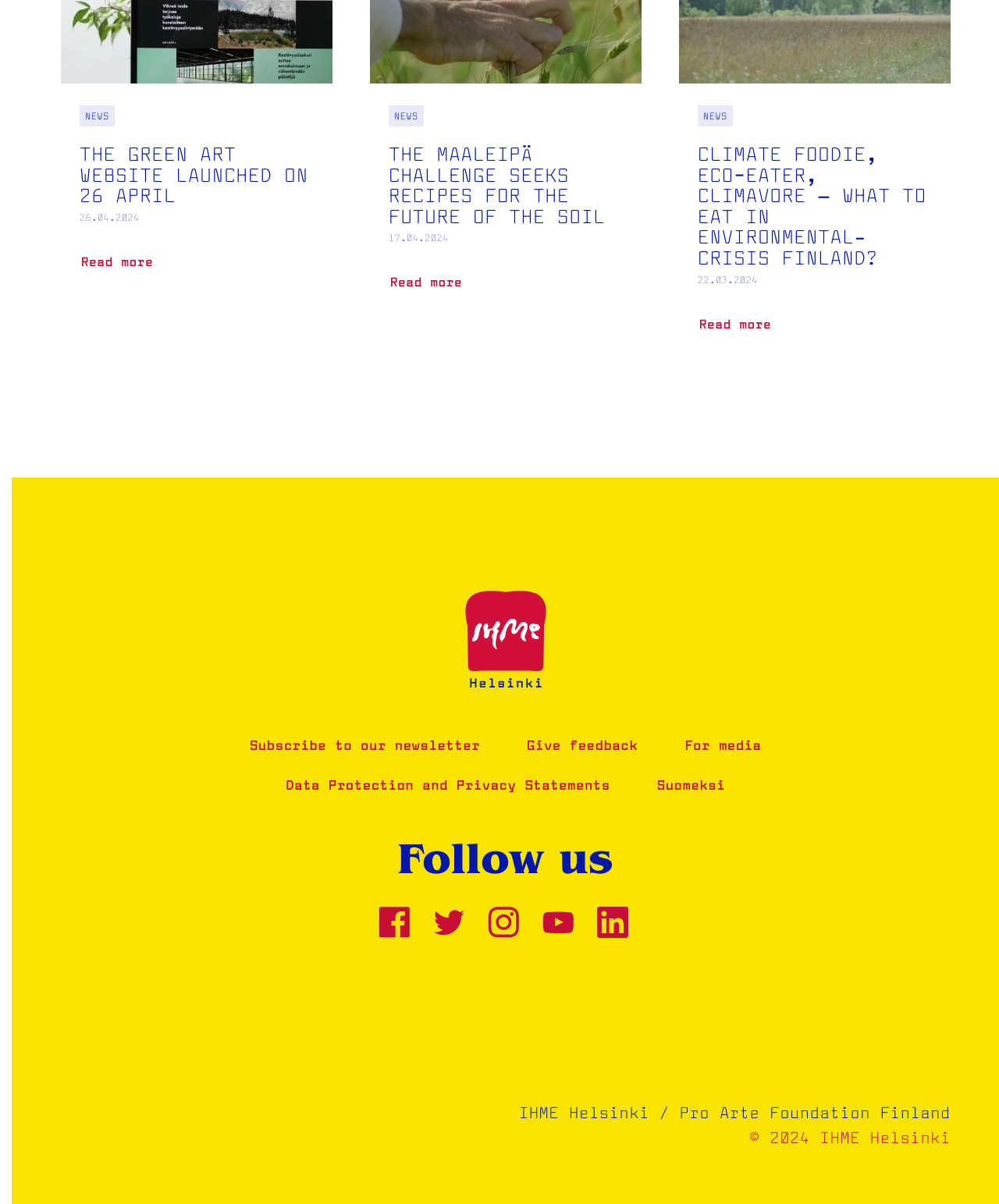Use a single word or phrase to respond to the question:
What is the date of the second news article?

17.04.2024